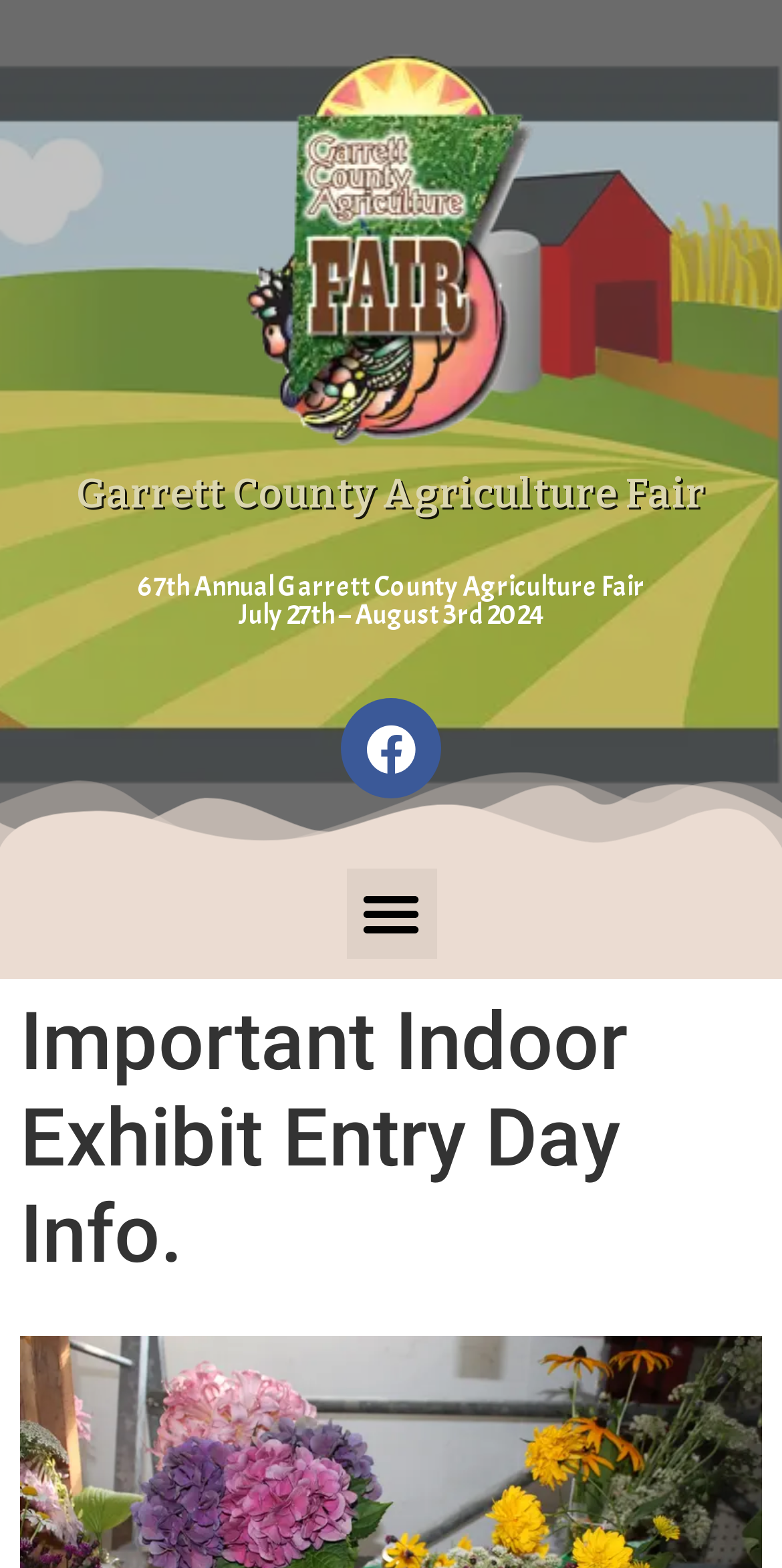Answer the question below with a single word or a brief phrase: 
What is the theme of the webpage?

Agriculture Fair